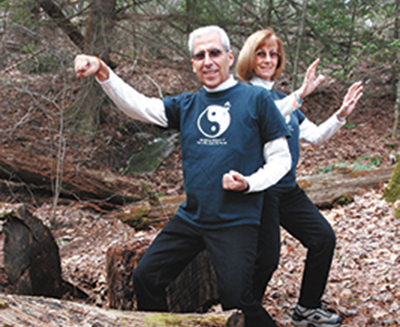Offer a comprehensive description of the image.

In this serene outdoor setting, Bob and Fran German are captured mid-performance during one of their weekly qigong classes. Both instructors are dressed in matching black t-shirts adorned with a yin-yang symbol, embodying the balance and harmony central to qigong practice. Positioned among the tranquil backdrop of a forest filled with fallen leaves and natural greenery, they demonstrate fluid, graceful movements that reflect the essence of qigong—an ancient Chinese wellness system that integrates posture, breathing, and focused intention. 

Their poised stances suggest a moment of stillness before the orchestration of movement and mindfulness begins, welcoming their students into an immersive experience. The image encapsulates the spirit of their teaching philosophy, emphasizing presence and the importance of being in the moment—qualities they seek to impart to their class participants.